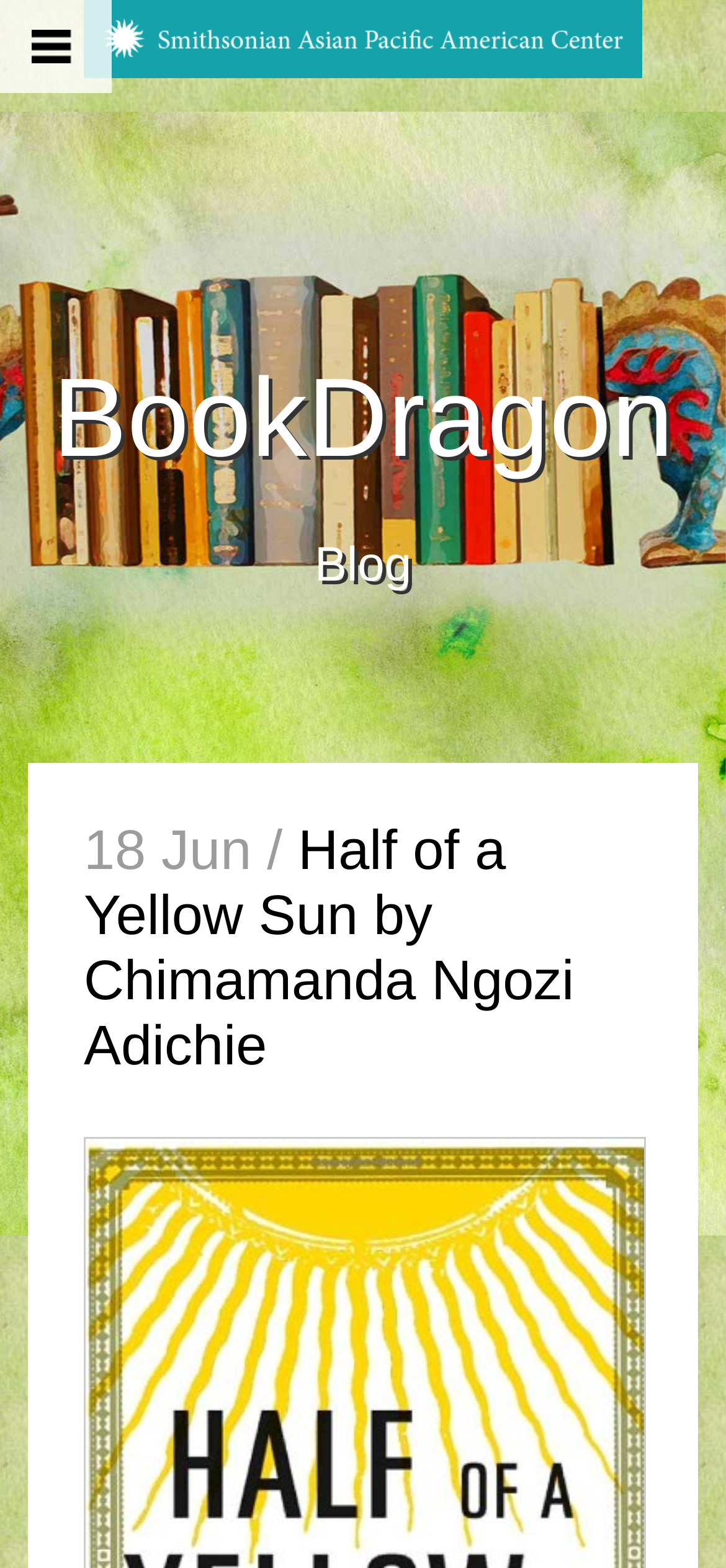Locate the UI element described by BookDragon and provide its bounding box coordinates. Use the format (top-left x, top-left y, bottom-right x, bottom-right y) with all values as floating point numbers between 0 and 1.

[0.0, 0.237, 1.0, 0.297]